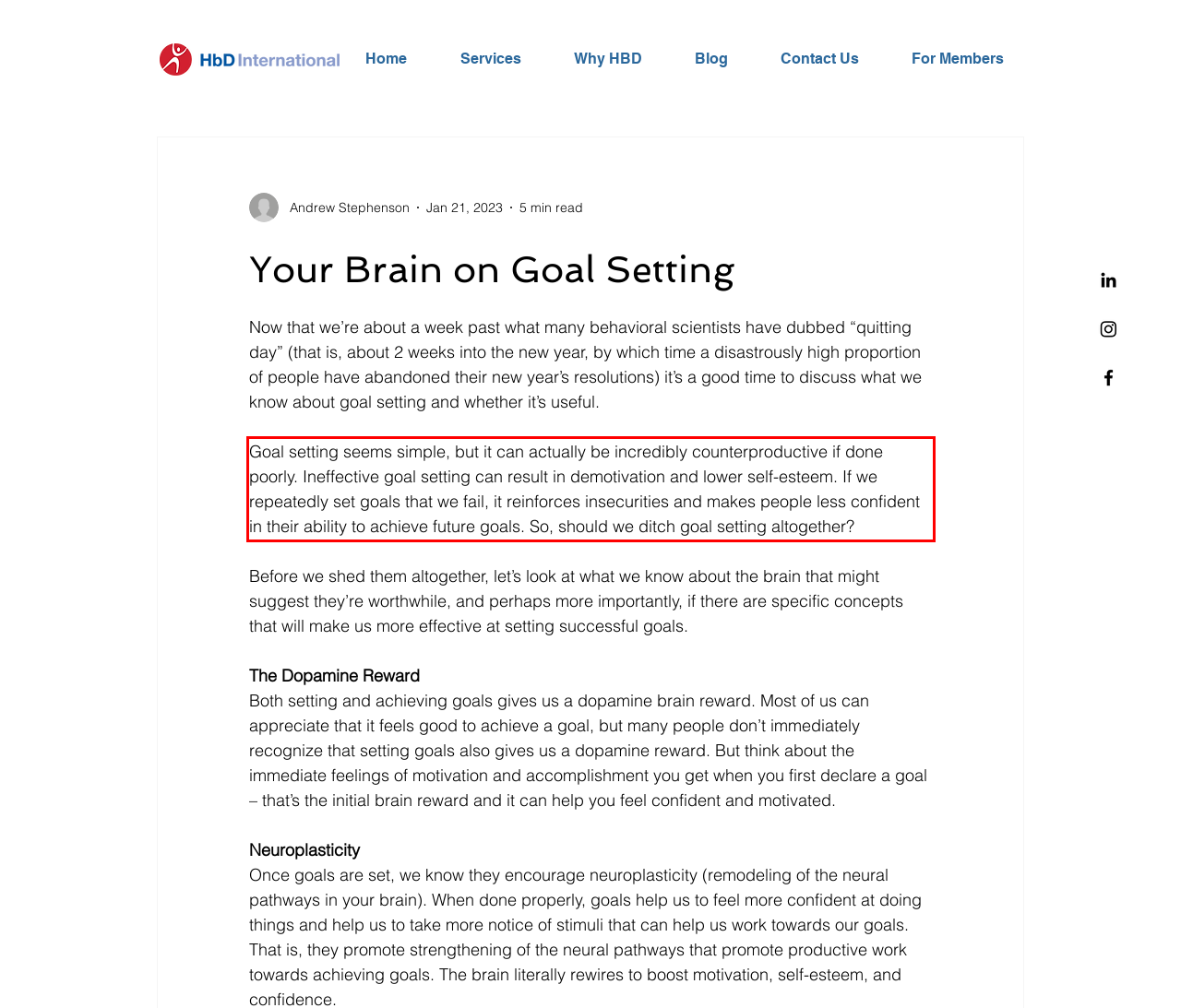Analyze the red bounding box in the provided webpage screenshot and generate the text content contained within.

Goal setting seems simple, but it can actually be incredibly counterproductive if done poorly. Ineffective goal setting can result in demotivation and lower self-esteem. If we repeatedly set goals that we fail, it reinforces insecurities and makes people less confident in their ability to achieve future goals. So, should we ditch goal setting altogether?